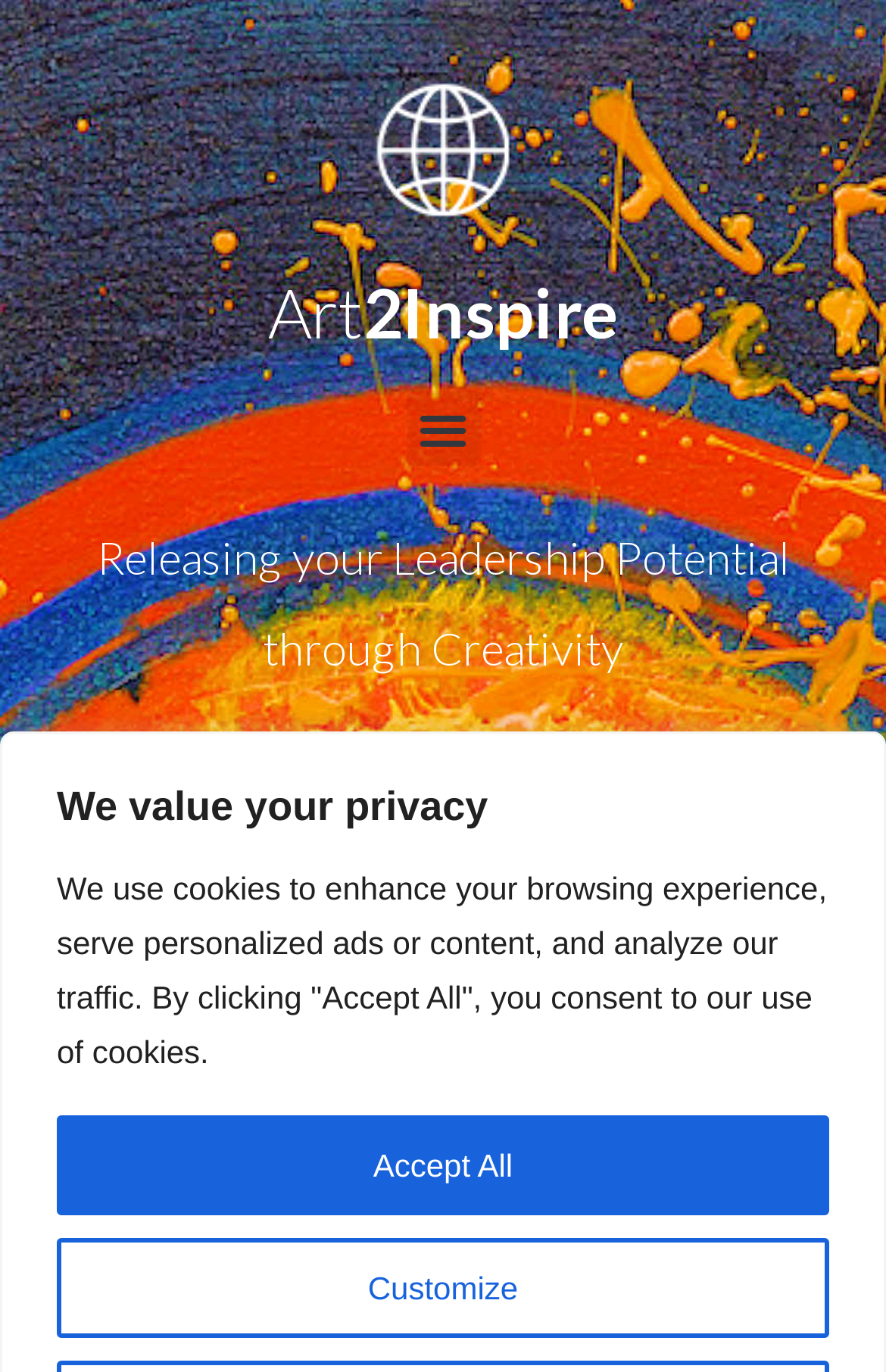Extract the main headline from the webpage and generate its text.

Leadership through Creativity Training